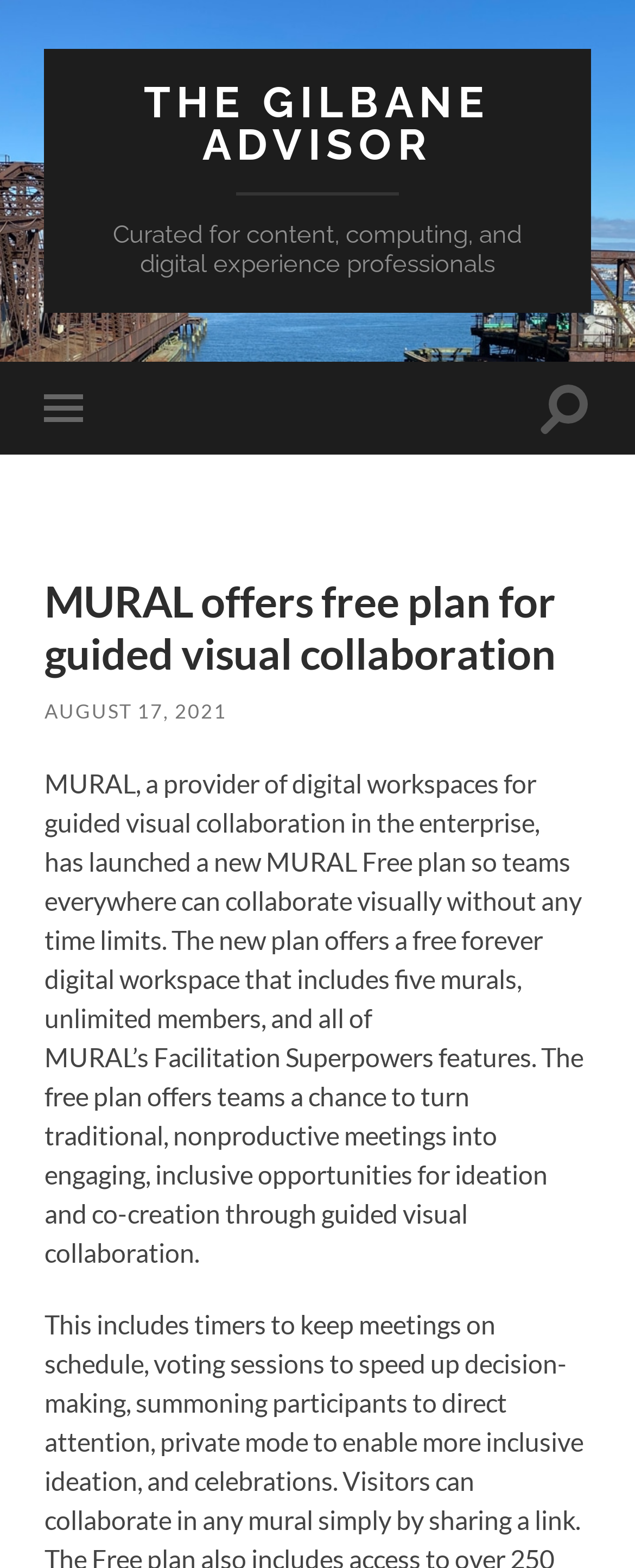What type of professionals is the content curated for?
From the details in the image, answer the question comprehensively.

According to the webpage content, the content is curated specifically for content, computing, and digital experience professionals, indicating that the webpage is targeted towards these professionals.